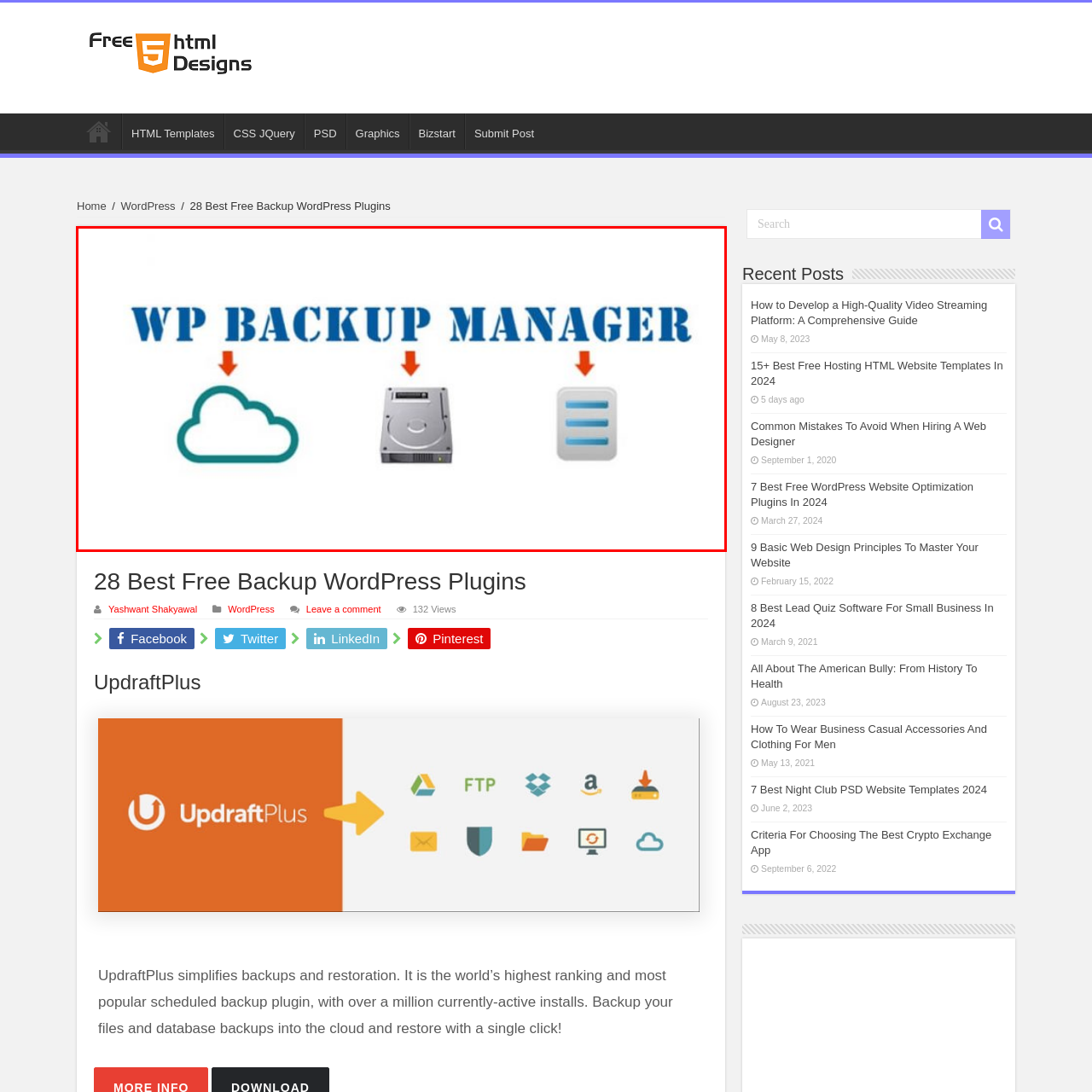Describe extensively the visual content inside the red marked area.

The image titled "WP Backup Manager" prominently features the textual header in bold blue letters, emphasizing the tool's primary purpose. Below the header, there are three icons arranged horizontally: on the left, a cloud icon symbolizing cloud storage; in the center, a graphic of a hard drive representing local storage; and on the right, a stylized document icon, potentially indicating file management or backup lists. This visual arrangement highlights the diverse options for data storage and management provided by the WP Backup Manager, emphasizing its role in ensuring secure backups for WordPress users.